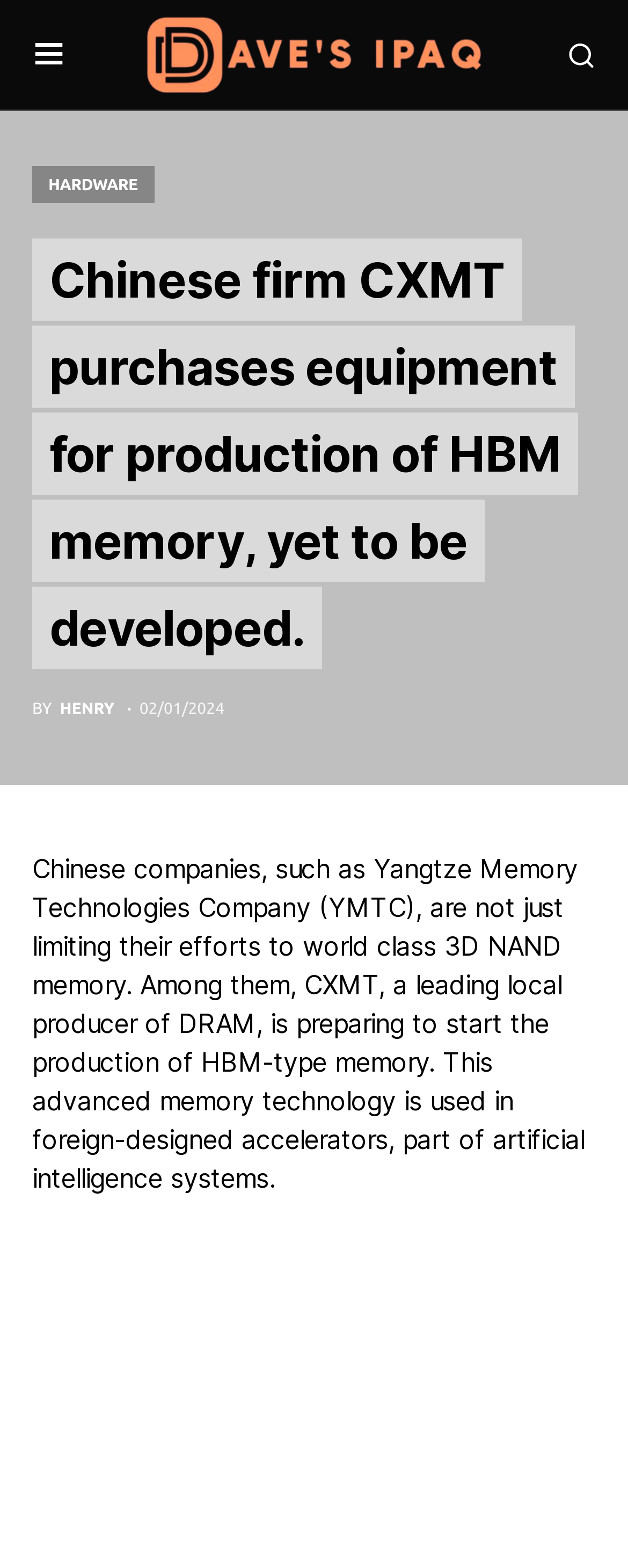Refer to the screenshot and give an in-depth answer to this question: What is the source of the image?

The image in the webpage has a caption 'Image Source: CXMT', indicating that the source of the image is CXMT, the company mentioned in the article.